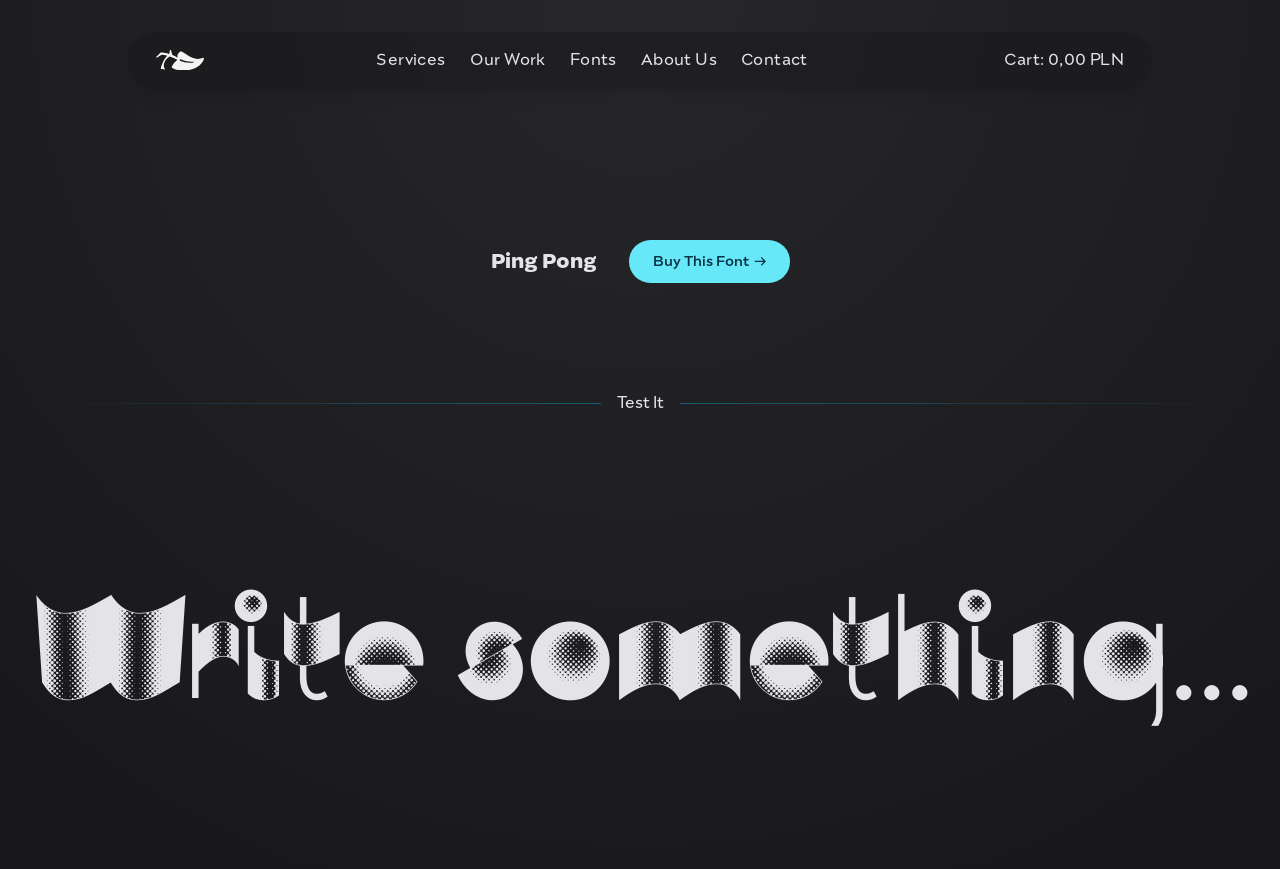Pinpoint the bounding box coordinates of the element to be clicked to execute the instruction: "Click on the 'Buy This Font' button".

[0.491, 0.276, 0.617, 0.326]